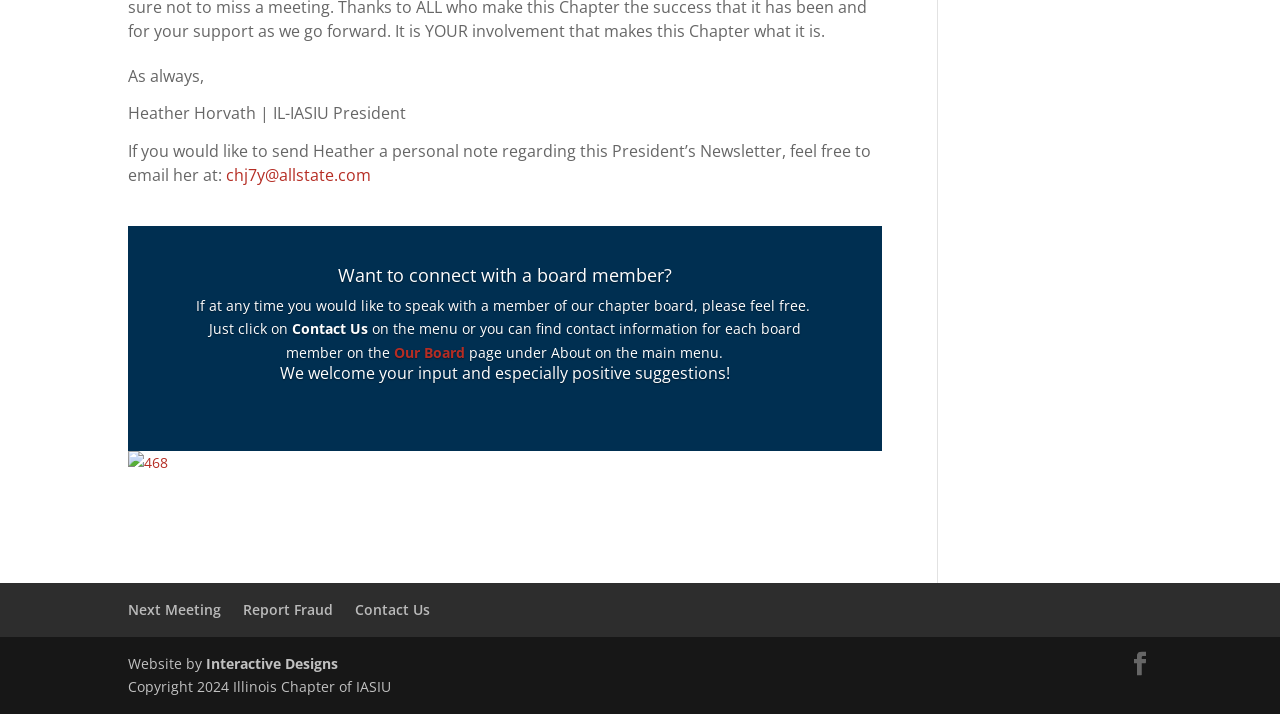Please find the bounding box coordinates of the element that you should click to achieve the following instruction: "View the next meeting". The coordinates should be presented as four float numbers between 0 and 1: [left, top, right, bottom].

[0.1, 0.84, 0.173, 0.867]